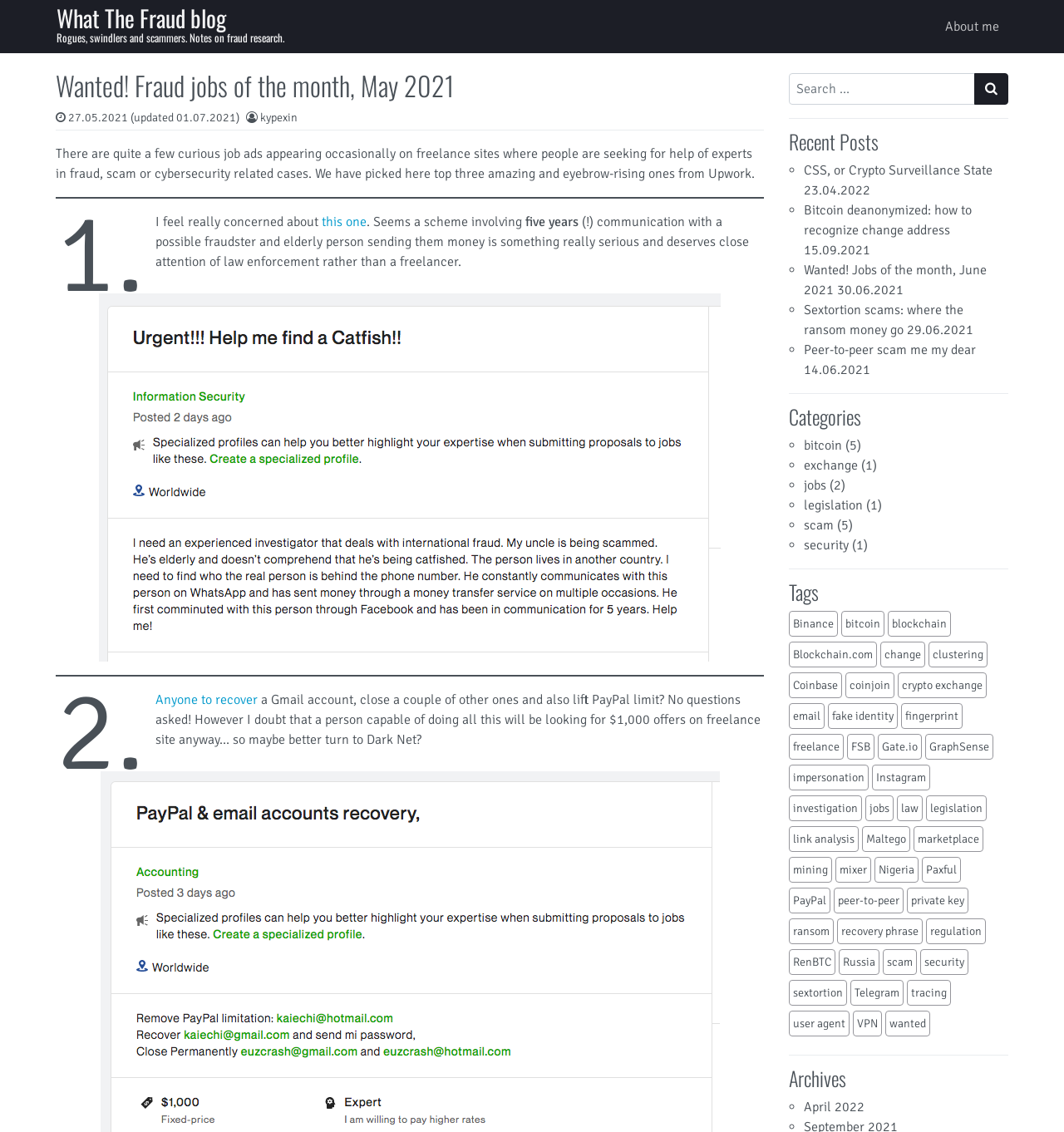Utilize the details in the image to thoroughly answer the following question: What is the category with the most items?

I looked at the categories listed and found that the category 'scam' has the most items, which is indicated by the text '(5)' next to it.